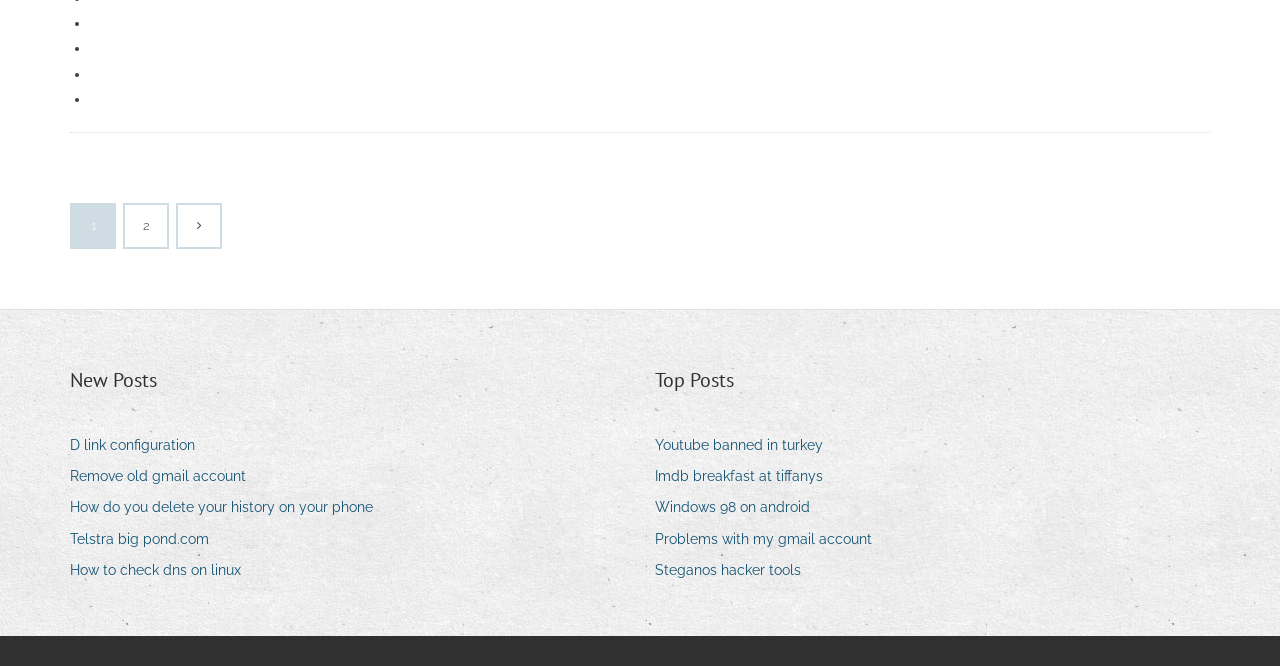What is the main category of posts on the left?
Answer with a single word or phrase by referring to the visual content.

New Posts